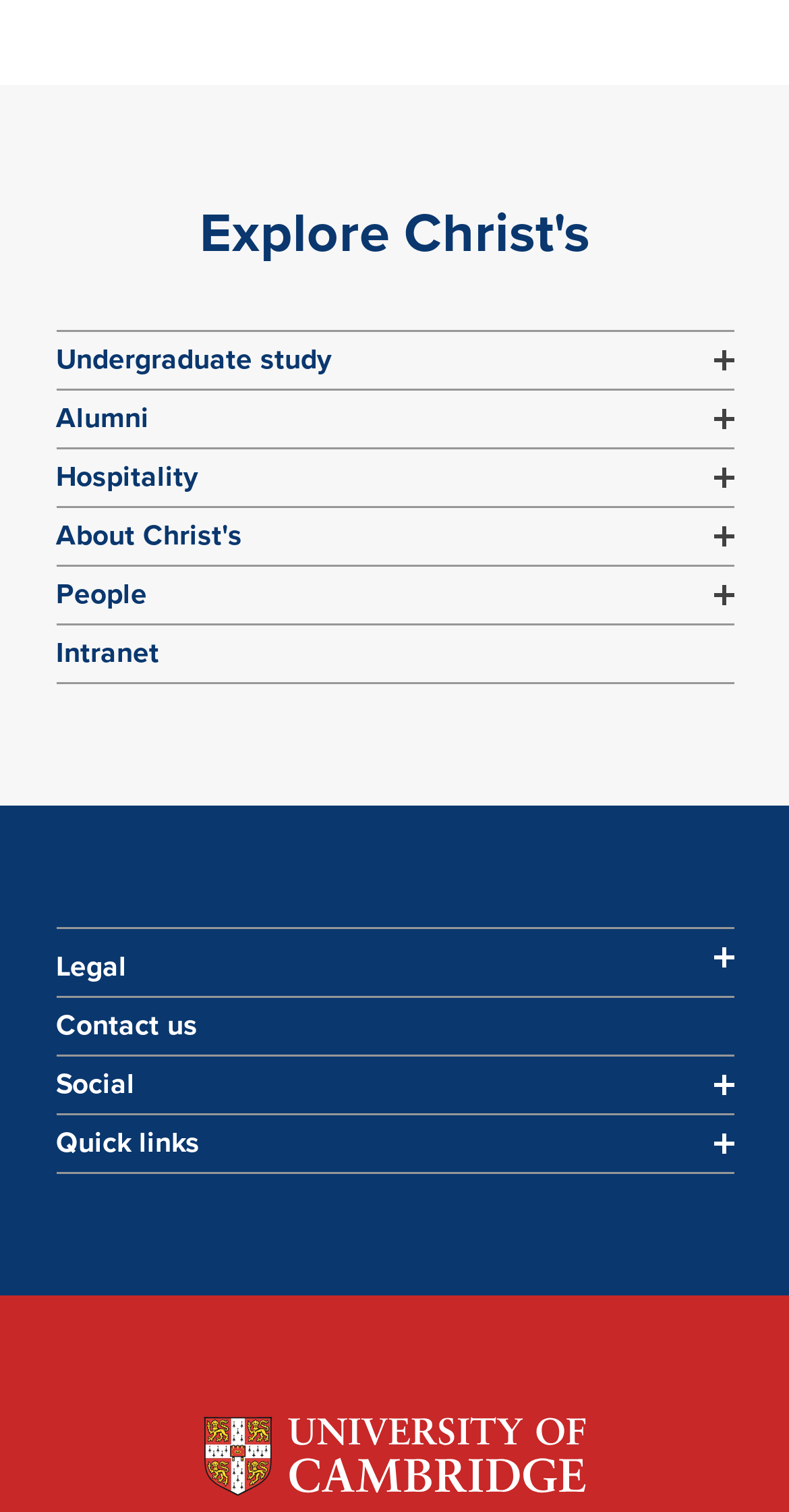Please identify the bounding box coordinates of the clickable area that will allow you to execute the instruction: "Visit the University of Cambridge website".

[0.256, 0.937, 0.744, 0.99]